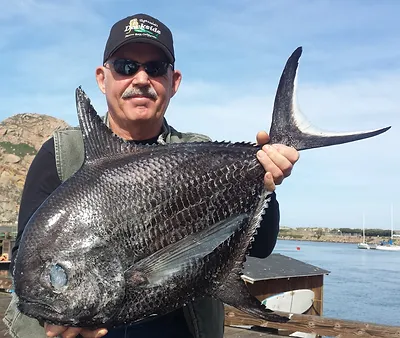Provide an in-depth description of the image you see.

In this vibrant image, Captain Mark Tognazzini proudly holds a large pomfret, showcasing the impressive catch against a picturesque backdrop. His confident stance and smile reflect his dedication to fishing. The shimmering skin of the fish contrasts beautifully with the calm waters of Morro Bay, where boats can be seen in the distance, hinting at the local fishing culture. Captain Mark, wearing a dark cap and sunglasses, embodies the spirit of artisanal fishing aligned with the values of quality and sustainability. This moment highlights the connection between the fisherman and the sea, celebrating the joys of fresh seafood and the rich tradition behind it.